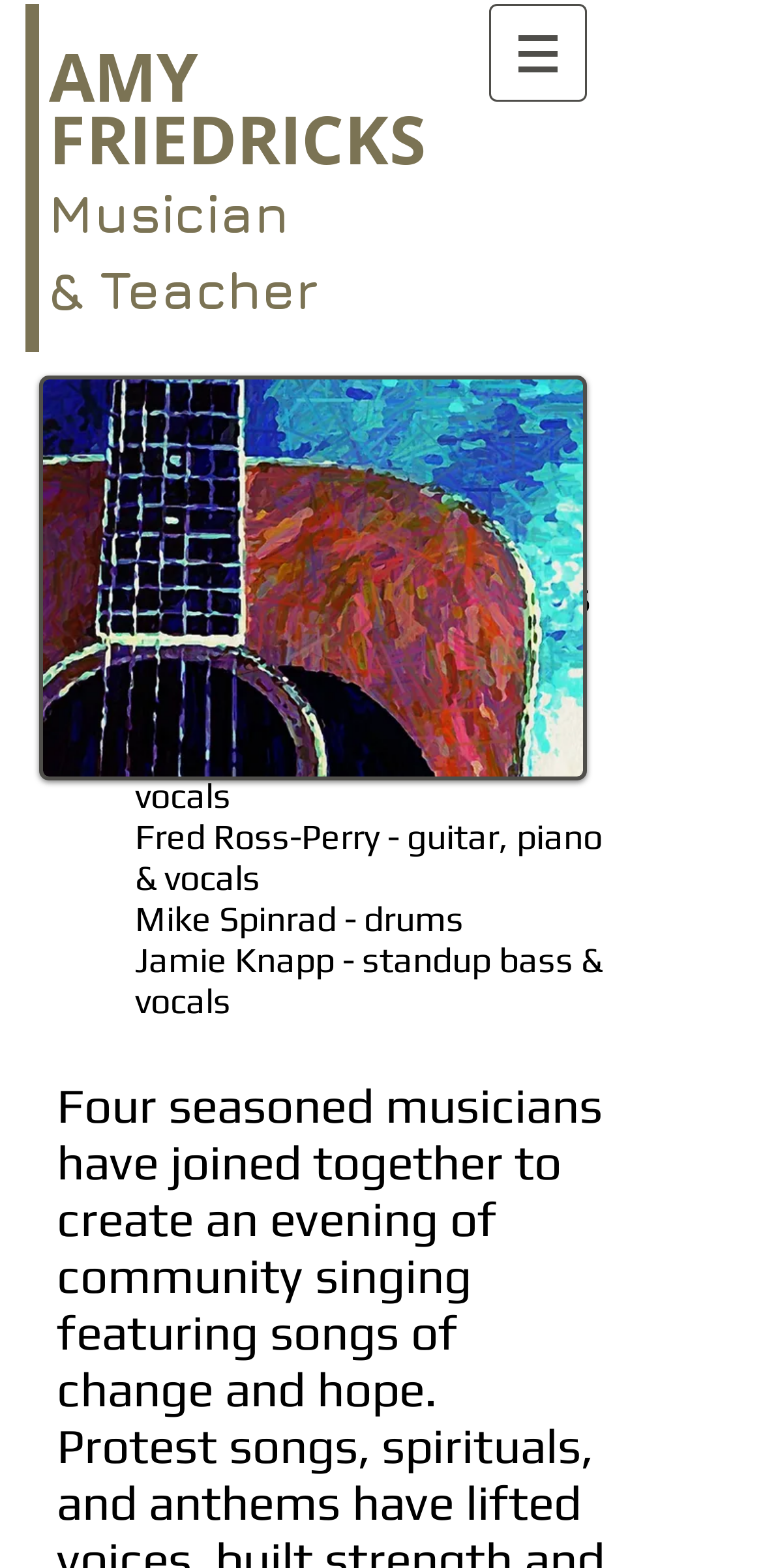What is the format of the image on the webpage?
Kindly offer a comprehensive and detailed response to the question.

I found an image element with the filename 'IMG_8062_2 (1).jpg', which suggests that the image is in jpg format.